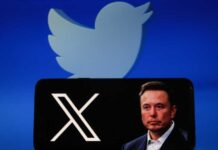Break down the image and describe each part extensively.

The image features Elon Musk in front of the new branding of Twitter, now known as "X." The background displays the iconic blue Twitter bird logo, while a stylized "X" is prominently featured in the foreground. This visual reflects the significant rebranding efforts undertaken by Musk following his takeover of the platform, highlighting his influence in transforming the social media landscape. The juxtaposition of Musk's image with the branding emphasizes his role as a central figure in this transition, representing both the potential for innovation and the controversies tied to his leadership.